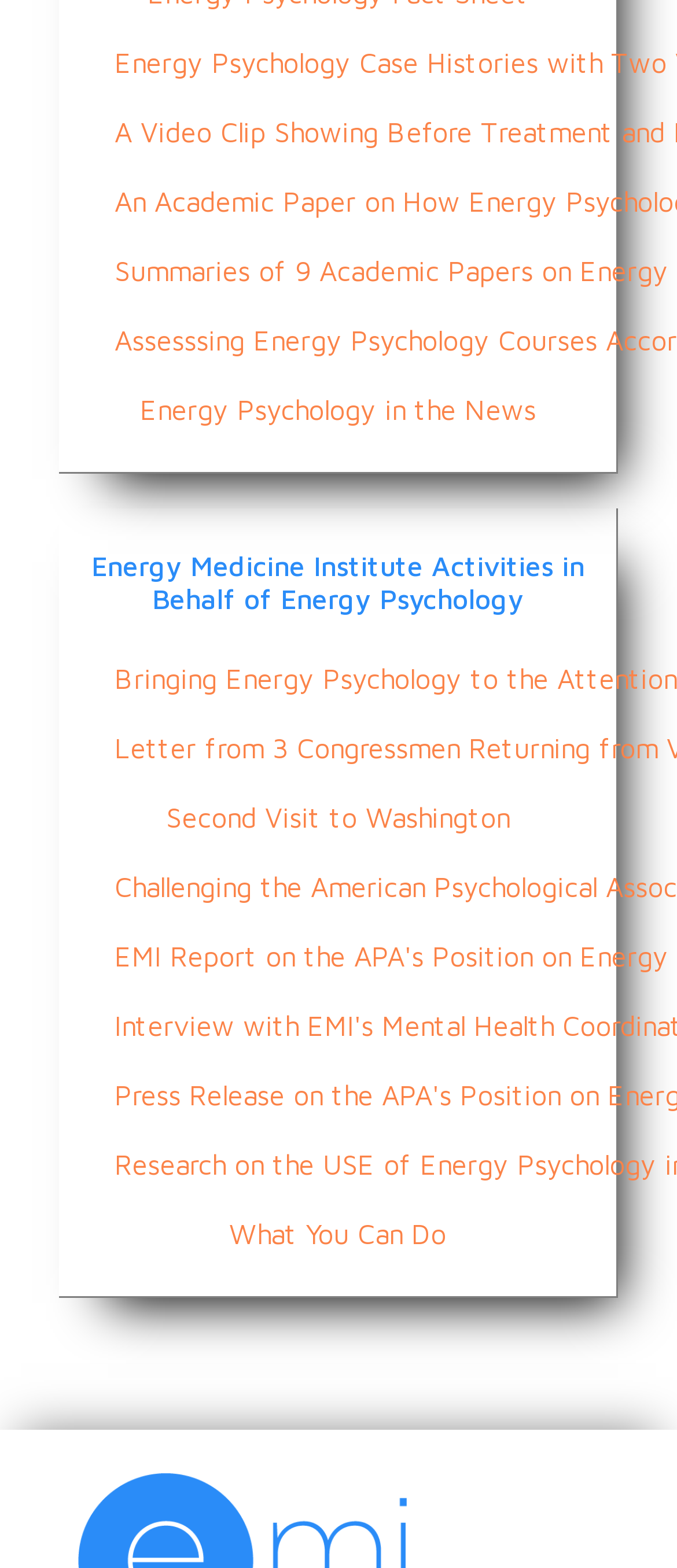Carefully examine the image and provide an in-depth answer to the question: Are there any academic papers mentioned on the webpage?

I found buttons with texts like 'An Academic Paper on How Energy Psychology Works' and 'Summaries of 9 Academic Papers on Energy Psychology', which indicate that academic papers are mentioned on the webpage.